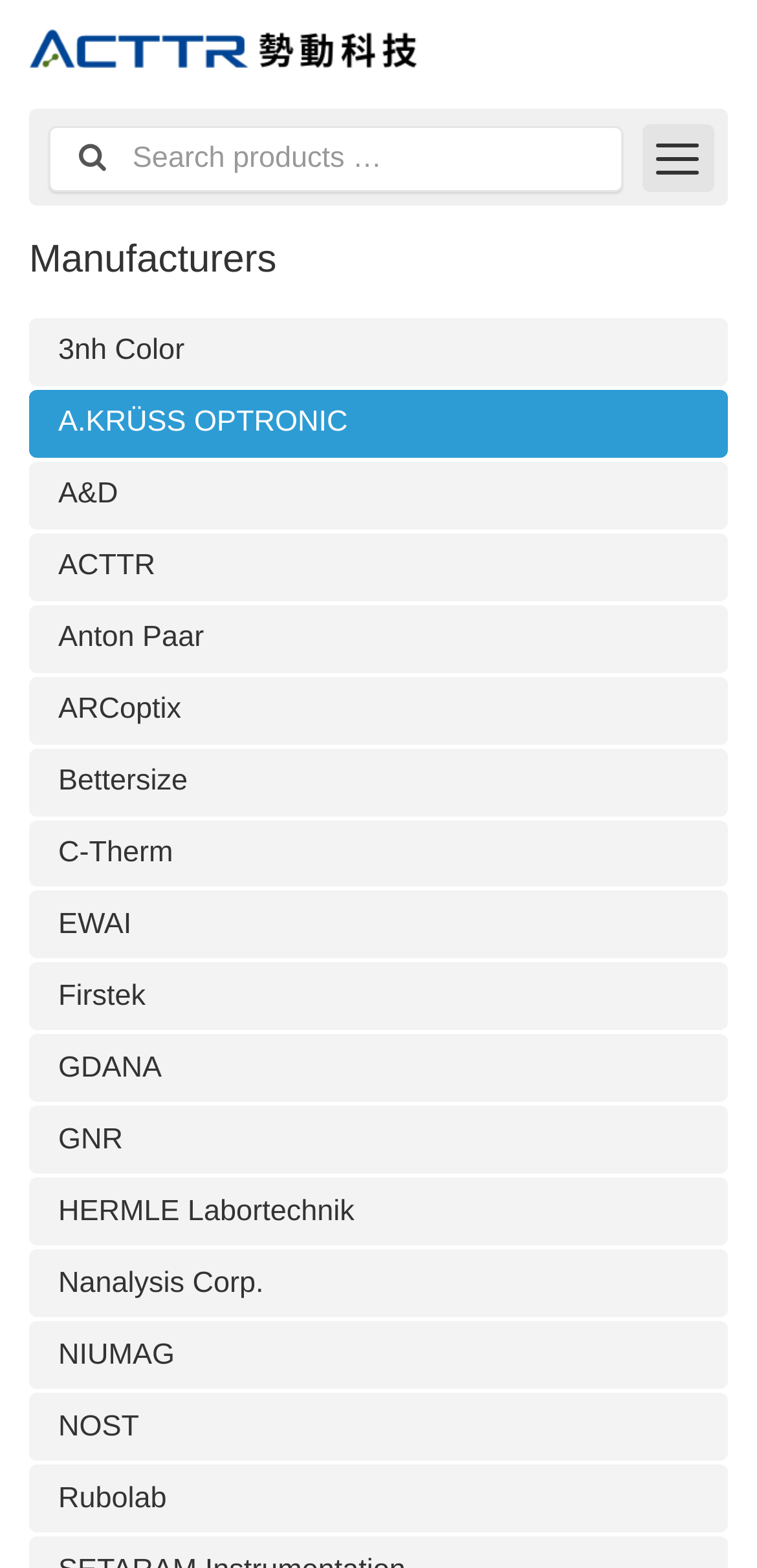Is there a logo on the top left?
Respond to the question with a well-detailed and thorough answer.

I found an image element with the same text as the link '勢動科技 ACTTR Technology' on the top left of the webpage, which suggests that it is a logo.